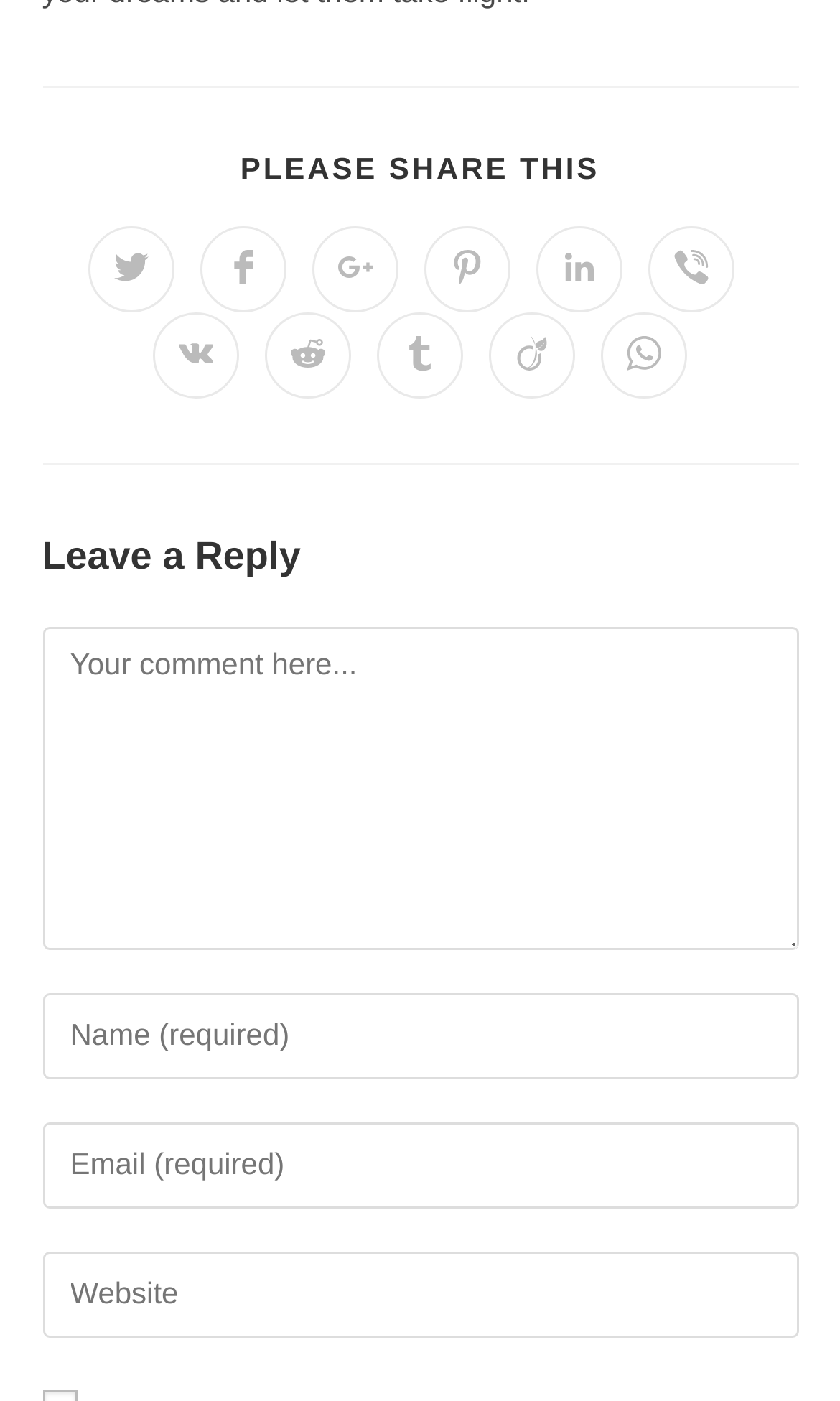Please locate the bounding box coordinates of the element that needs to be clicked to achieve the following instruction: "Enter a comment". The coordinates should be four float numbers between 0 and 1, i.e., [left, top, right, bottom].

[0.05, 0.447, 0.95, 0.678]